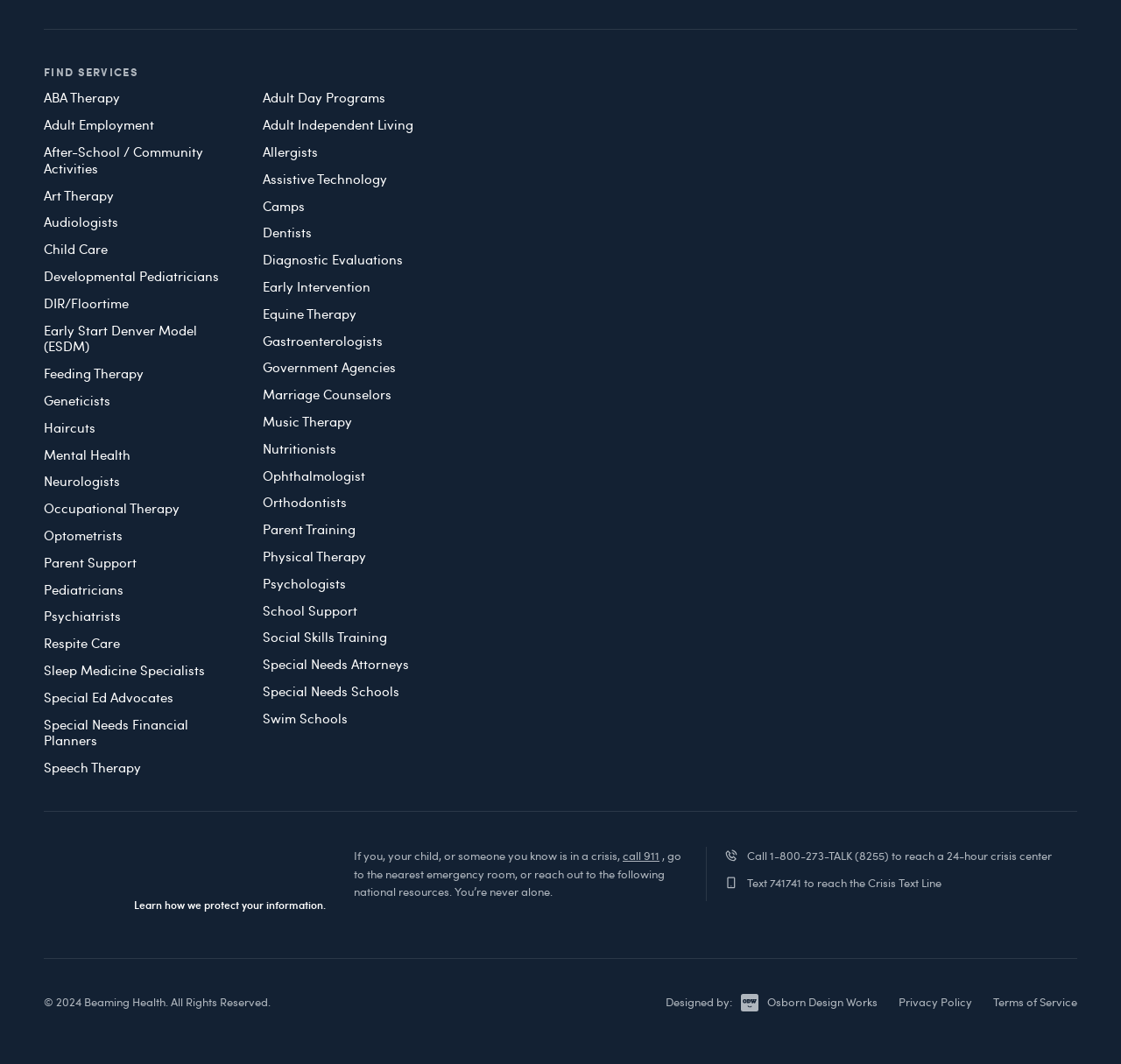What is the crisis hotline number provided on the webpage?
Kindly offer a detailed explanation using the data available in the image.

The crisis hotline number is provided in the emergency resources section of the webpage, along with other resources such as the Crisis Text Line and a reminder to call 911 in case of emergency.